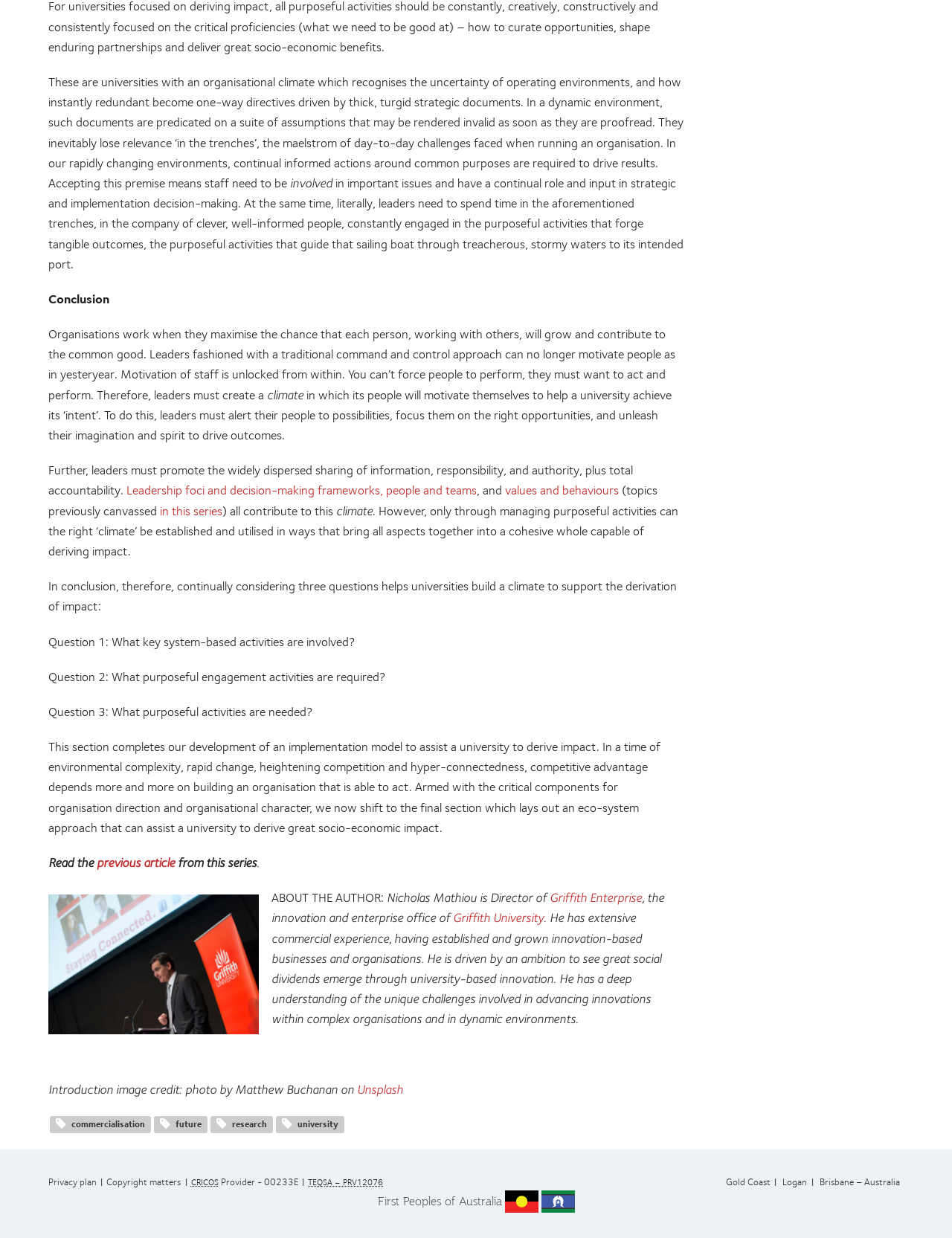What is the name of the university mentioned in the article?
Please provide a single word or phrase in response based on the screenshot.

Griffith University